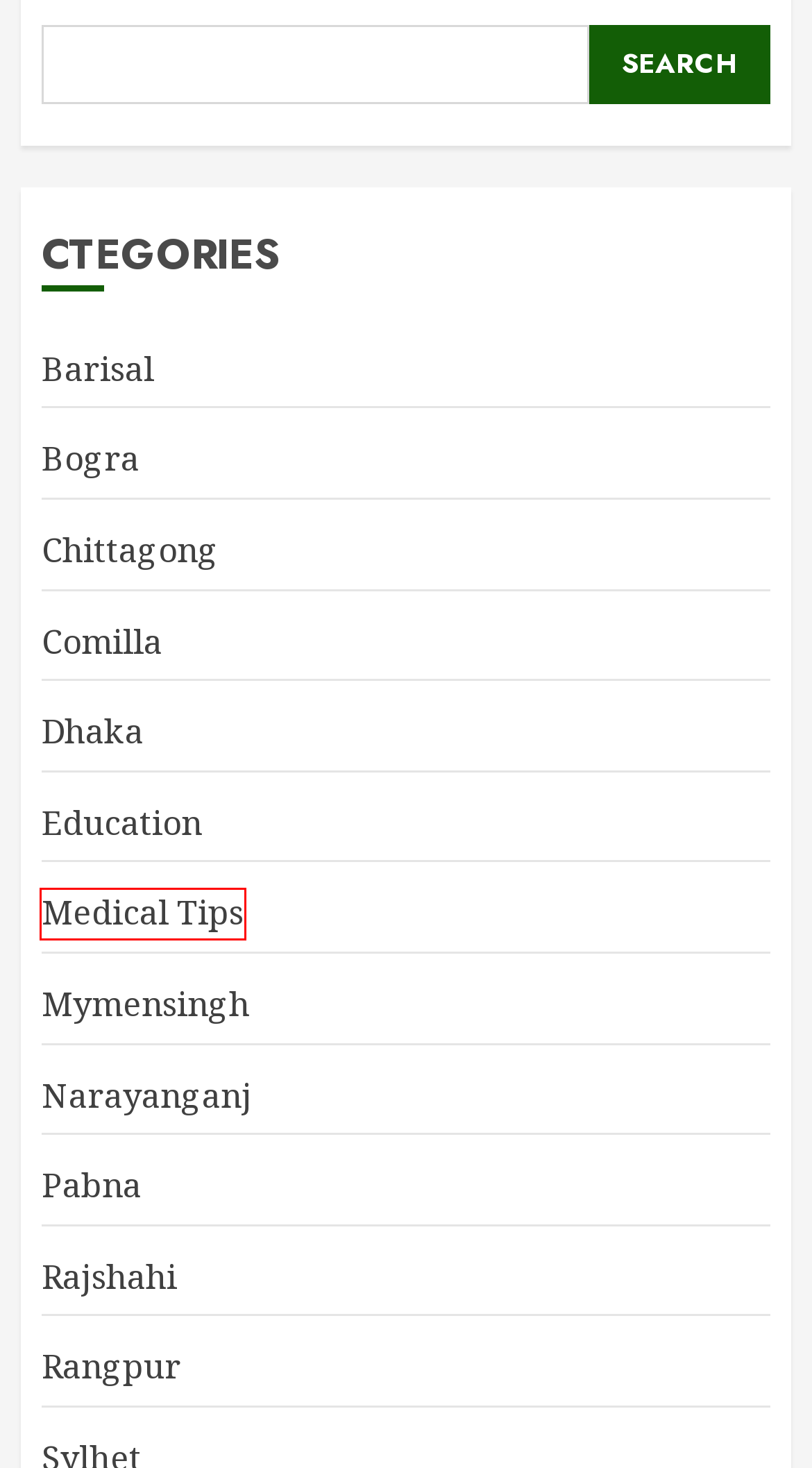You are looking at a webpage screenshot with a red bounding box around an element. Pick the description that best matches the new webpage after interacting with the element in the red bounding box. The possible descriptions are:
A. Medical Tips - BanglaDr.Com
B. Chittagong - BanglaDr.Com
C. Dhaka - BanglaDr.Com
D. Rajshahi - BanglaDr.Com
E. Education - BanglaDr.Com
F. Barisal - BanglaDr.Com
G. Narayanganj - BanglaDr.Com
H. Comilla - BanglaDr.Com

A